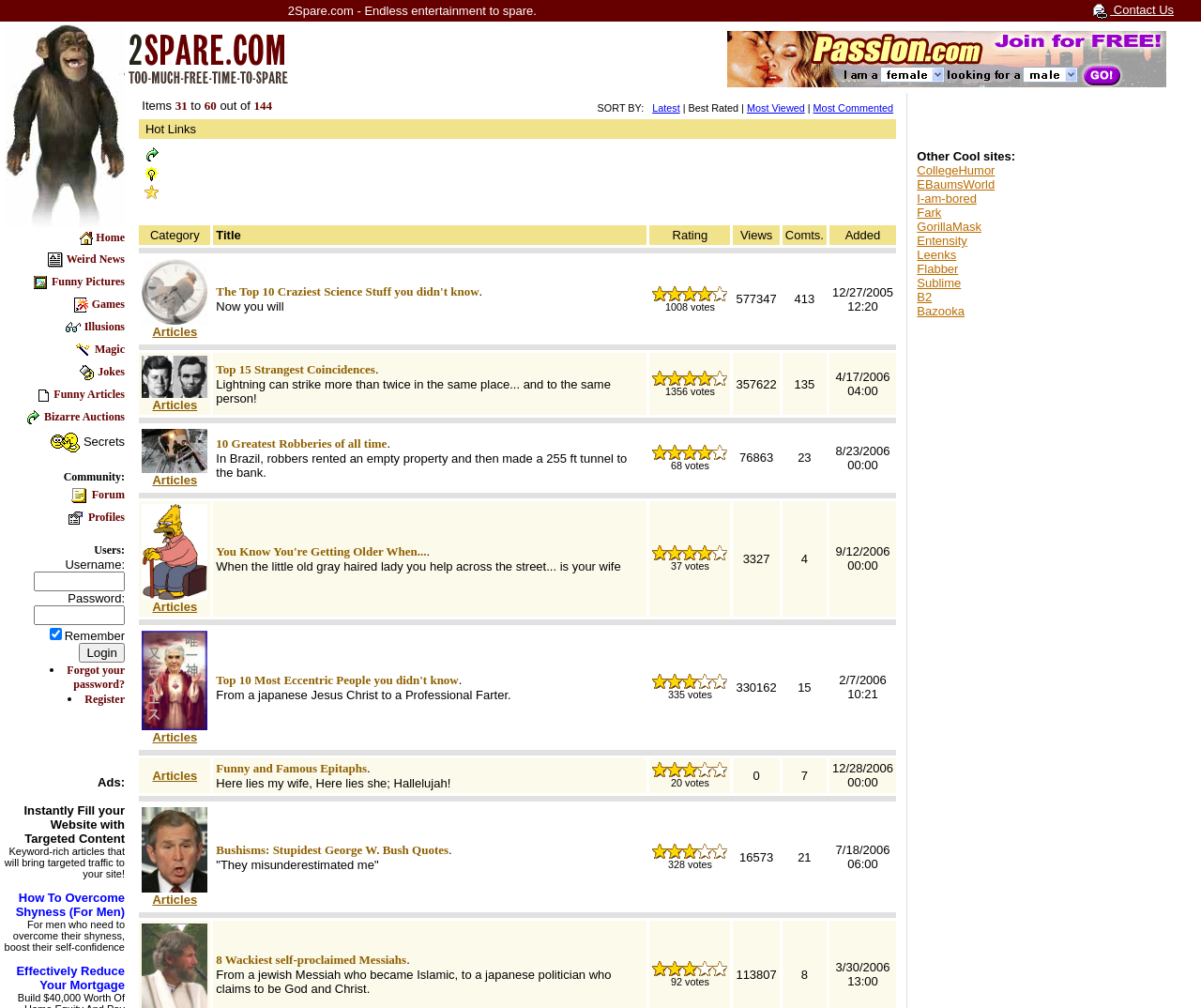Provide the bounding box coordinates of the area you need to click to execute the following instruction: "View Funny Pictures".

[0.043, 0.273, 0.104, 0.286]